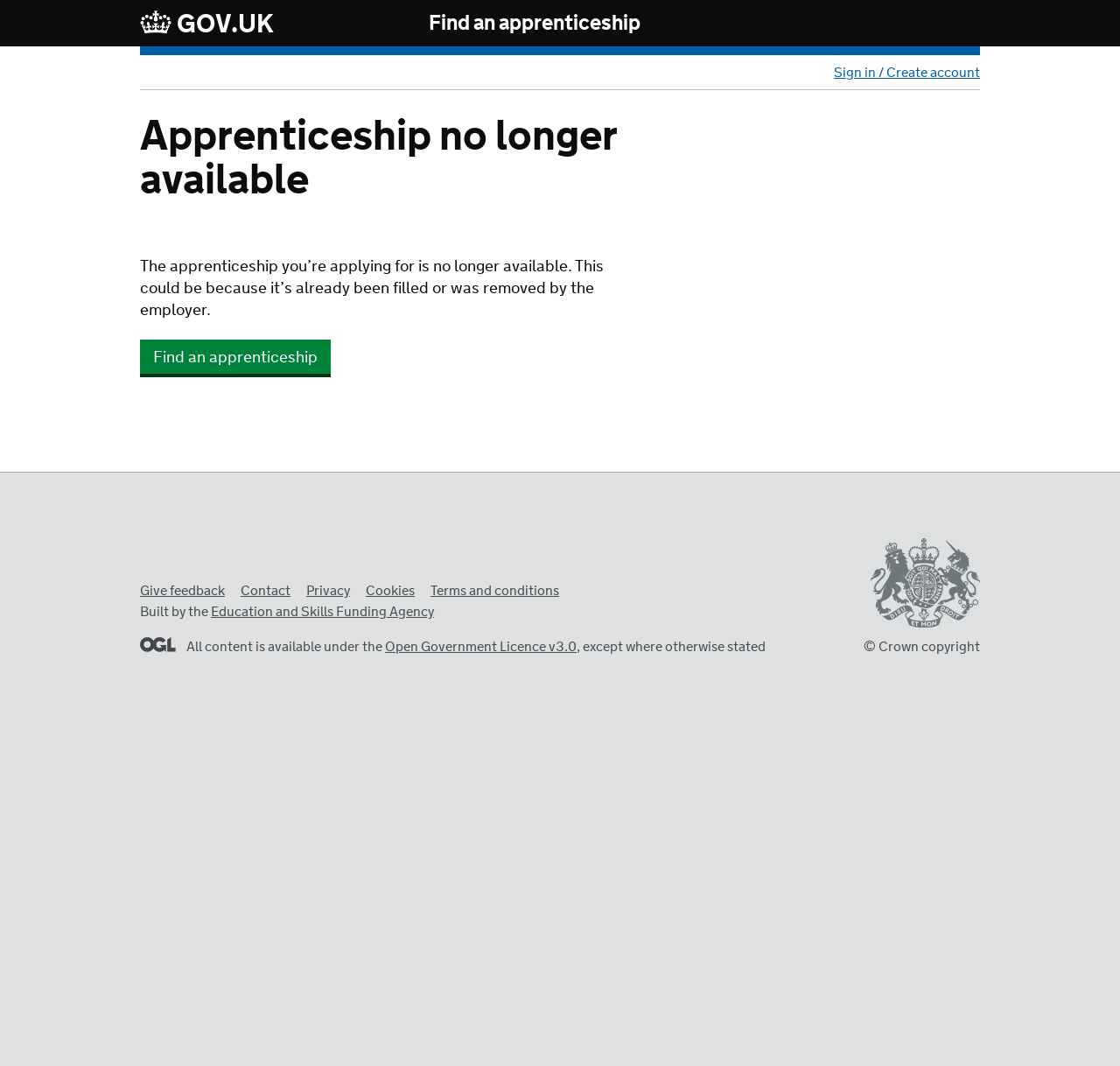Identify the bounding box coordinates of the region I need to click to complete this instruction: "Sign in or create an account".

[0.741, 0.06, 0.875, 0.077]